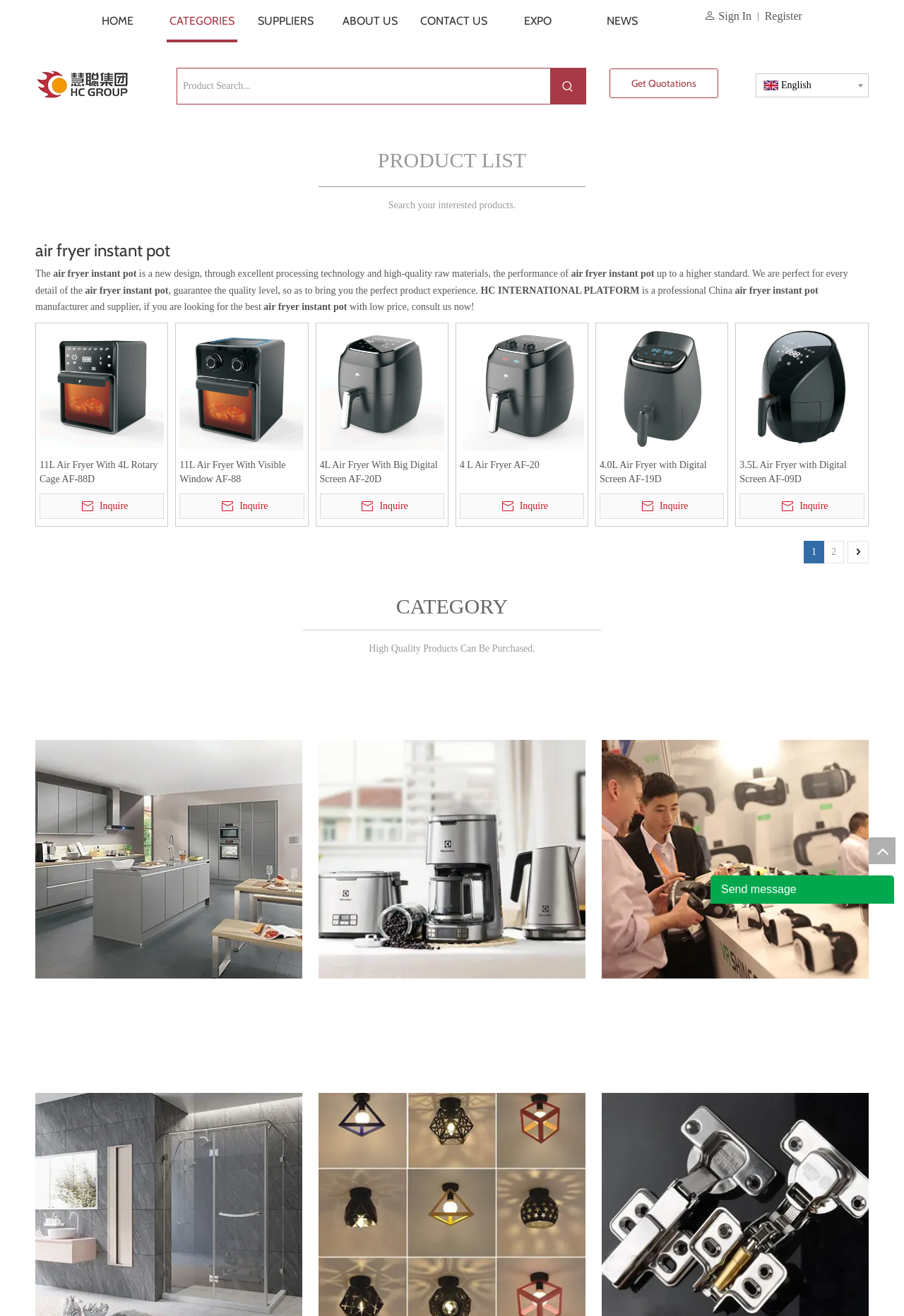Using the webpage screenshot and the element description Sitemap, determine the bounding box coordinates. Specify the coordinates in the format (top-left x, top-left y, bottom-right x, bottom-right y) with values ranging from 0 to 1.

None